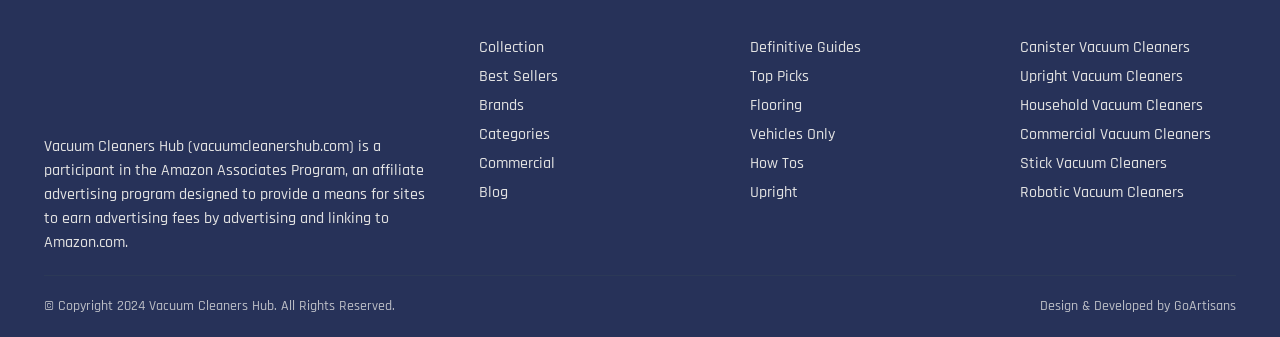Provide a one-word or one-phrase answer to the question:
How many categories are listed on the webpage?

7